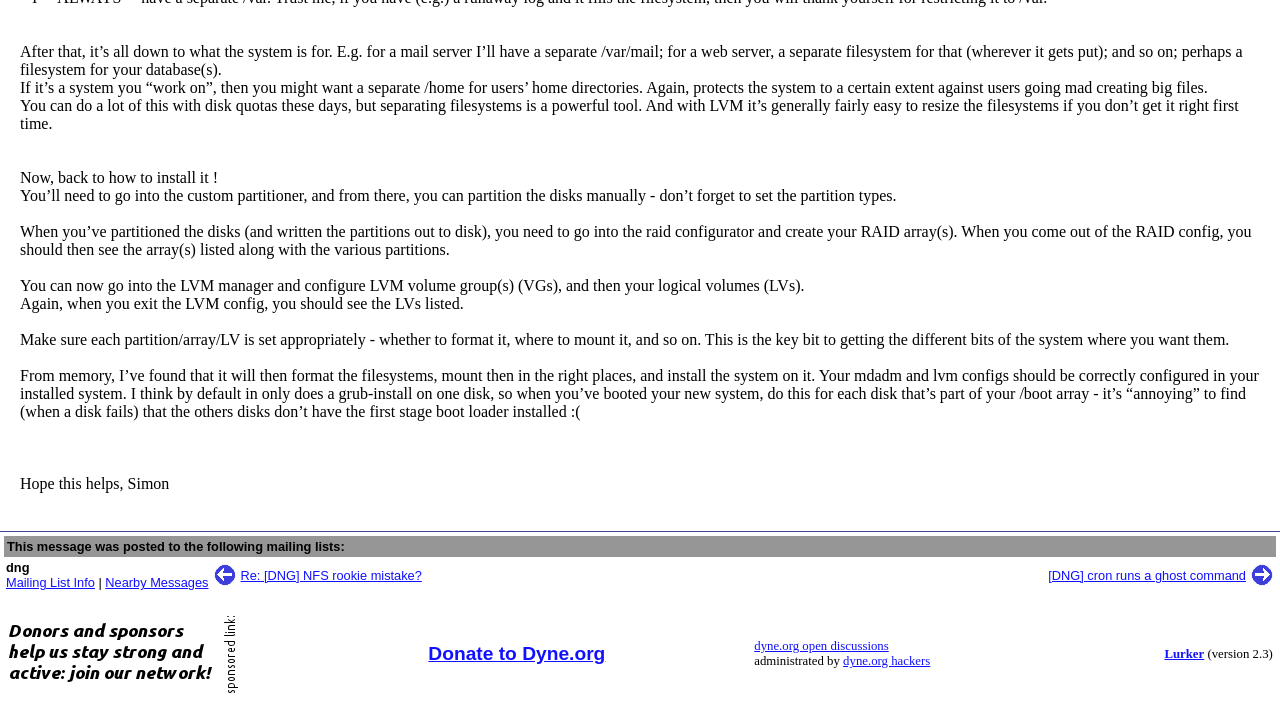By analyzing the image, answer the following question with a detailed response: What is the purpose of separating filesystems?

According to the text, separating filesystems is a powerful tool that protects the system to a certain extent against users creating big files, as mentioned in the second paragraph.